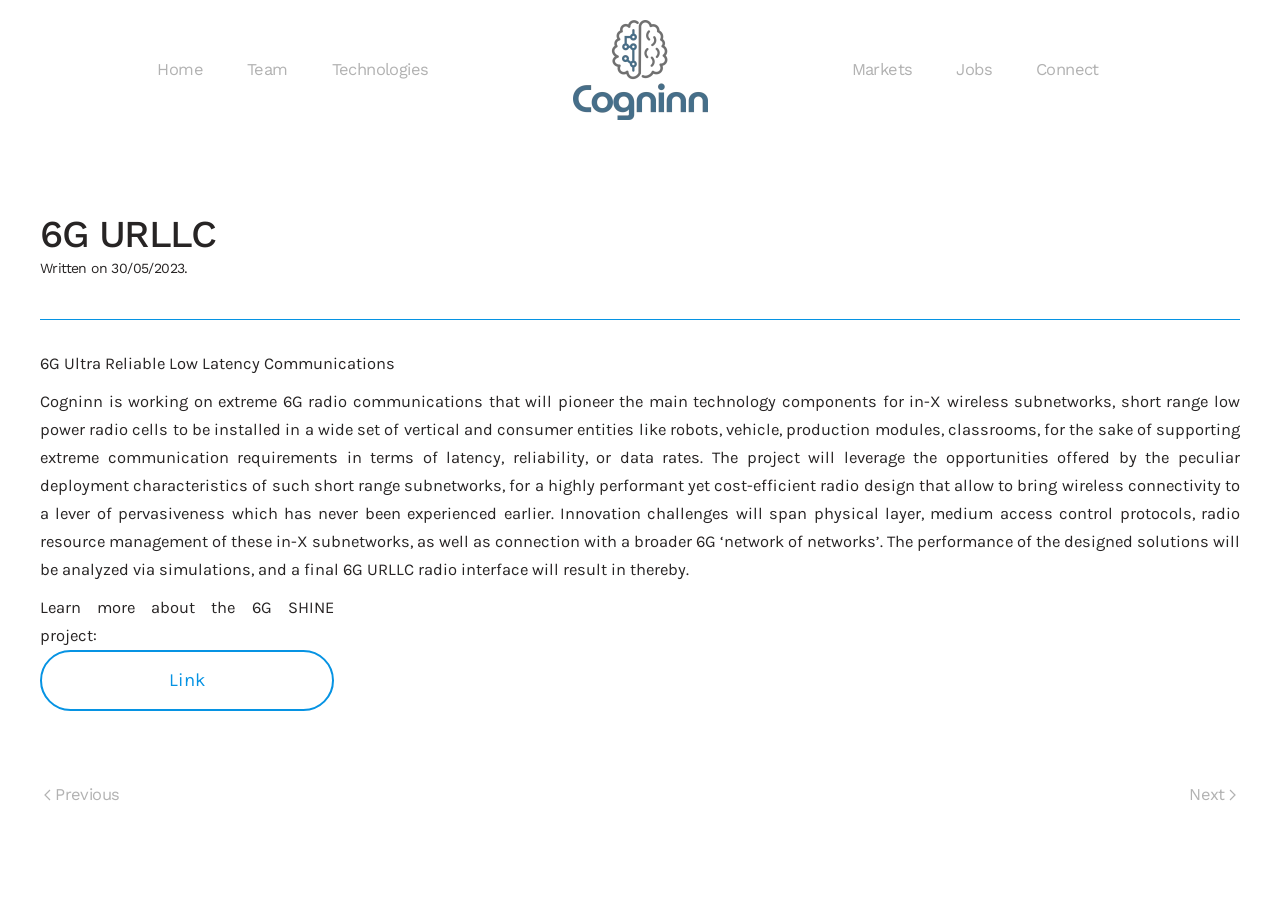Describe in detail what you see on the webpage.

The webpage is about 6G URLLC - Cogninn, a project focused on extreme 6G radio communications. At the top left, there is a "Skip to main content" link, followed by a navigation menu with links to "Home", "Team", "Technologies", "Markets", "Jobs", and "Connect". To the right of the navigation menu, there is a logo image.

Below the navigation menu, there is a main article section that takes up most of the page. The article has a heading "6G URLLC" and a written date "30/05/2023". The main content of the article describes the project's goal of developing 6G radio communications that will support extreme communication requirements in terms of latency, reliability, and data rates. The project aims to bring wireless connectivity to a level of pervasiveness that has never been experienced before.

In the middle of the article, there is a horizontal separator line. Below the separator, there is a paragraph that explains the innovation challenges of the project, including physical layer, medium access control protocols, and radio resource management.

At the bottom of the article, there is a "Learn more about the 6G SHINE project" link, followed by a "Previous page" and "Next page" link, each accompanied by an arrow image.